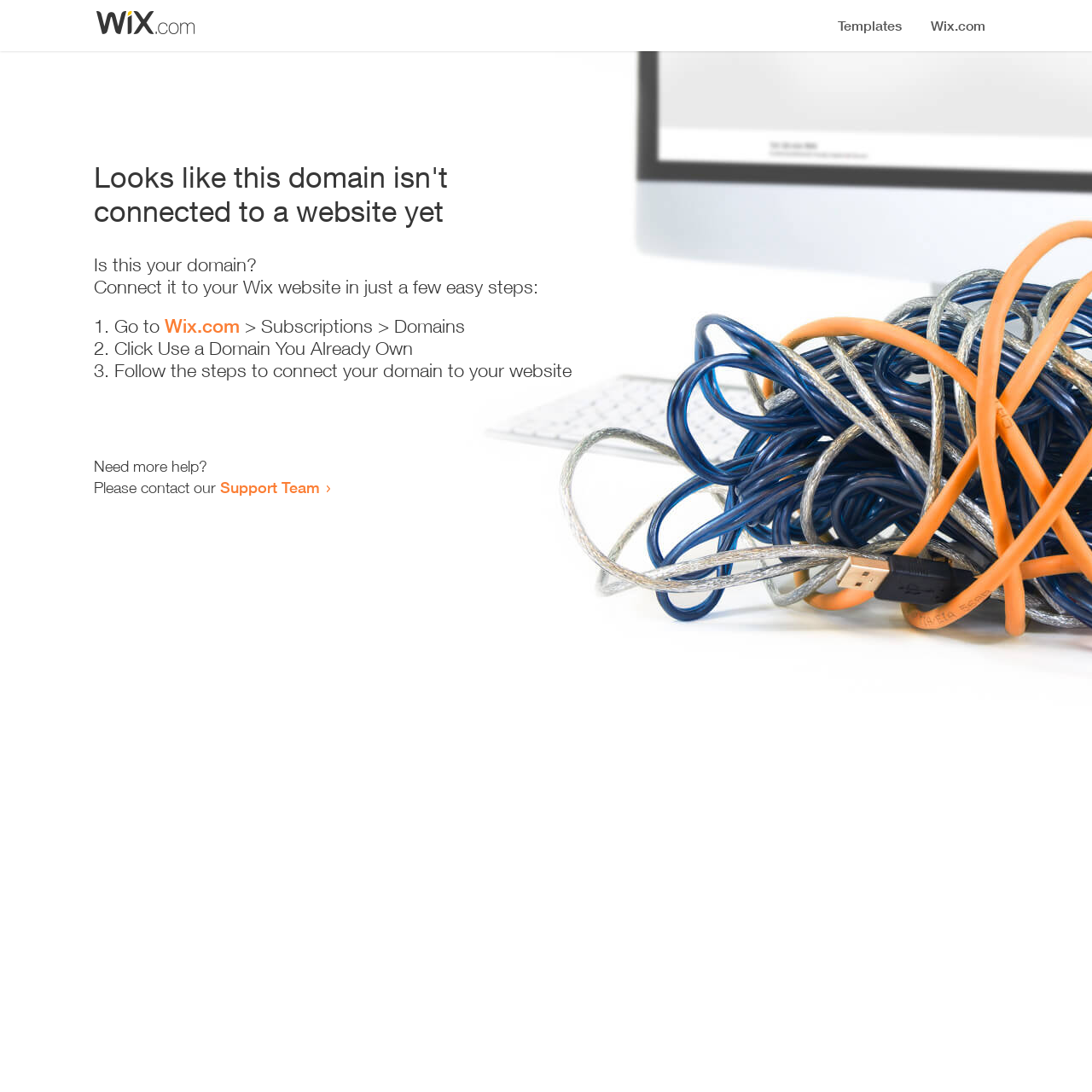Offer a meticulous description of the webpage's structure and content.

The webpage appears to be an error page, indicating that a domain is not connected to a website yet. At the top, there is a small image, likely a logo or icon. Below the image, a prominent heading reads "Looks like this domain isn't connected to a website yet". 

Underneath the heading, a series of instructions are provided to connect the domain to a Wix website. The instructions are divided into three steps, each marked with a numbered list marker (1., 2., and 3.). The first step involves going to Wix.com, specifically the Subscriptions > Domains section. The second step is to click "Use a Domain You Already Own", and the third step is to follow the instructions to connect the domain to the website.

Below the instructions, there is a message asking if the user needs more help, followed by an invitation to contact the Support Team via a link. The overall layout is simple and easy to follow, with clear headings and concise text guiding the user through the process of connecting their domain to a website.